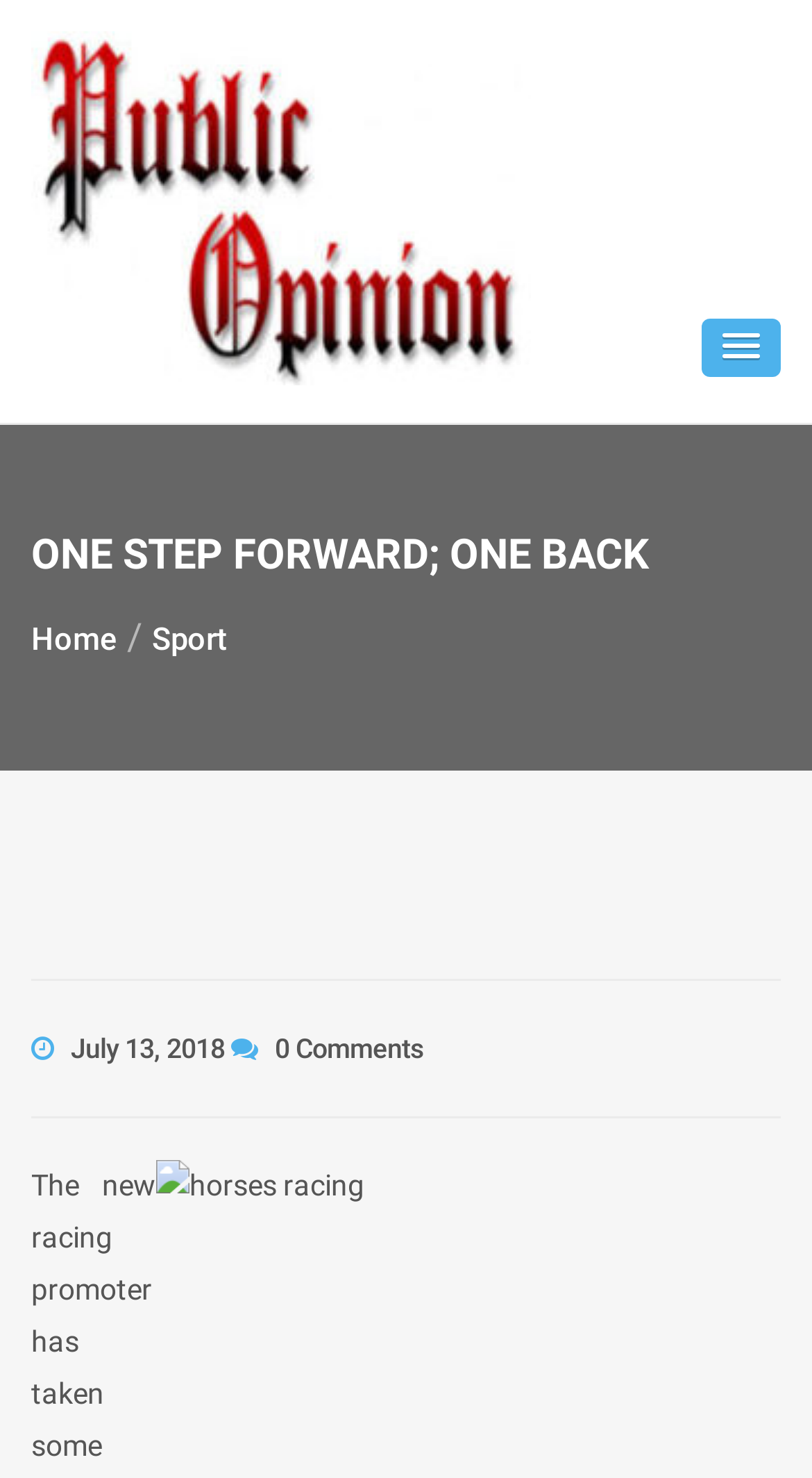How many comments does the article have?
Please give a detailed and elaborate answer to the question based on the image.

I found the answer by looking at the text '0 Comments' at the bottom of the article, which indicates that there are no comments on the article.